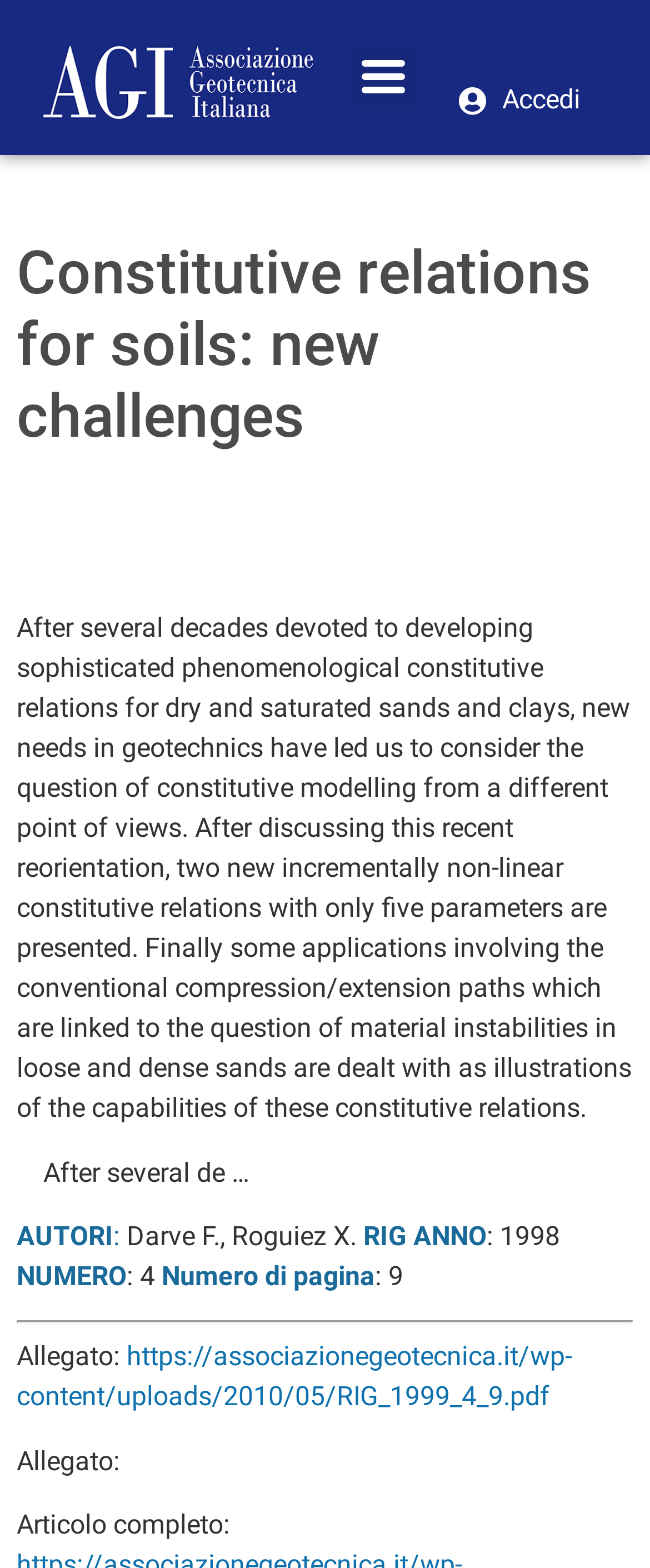What is the topic of the article?
Based on the image, provide your answer in one word or phrase.

Constitutive relations for soils